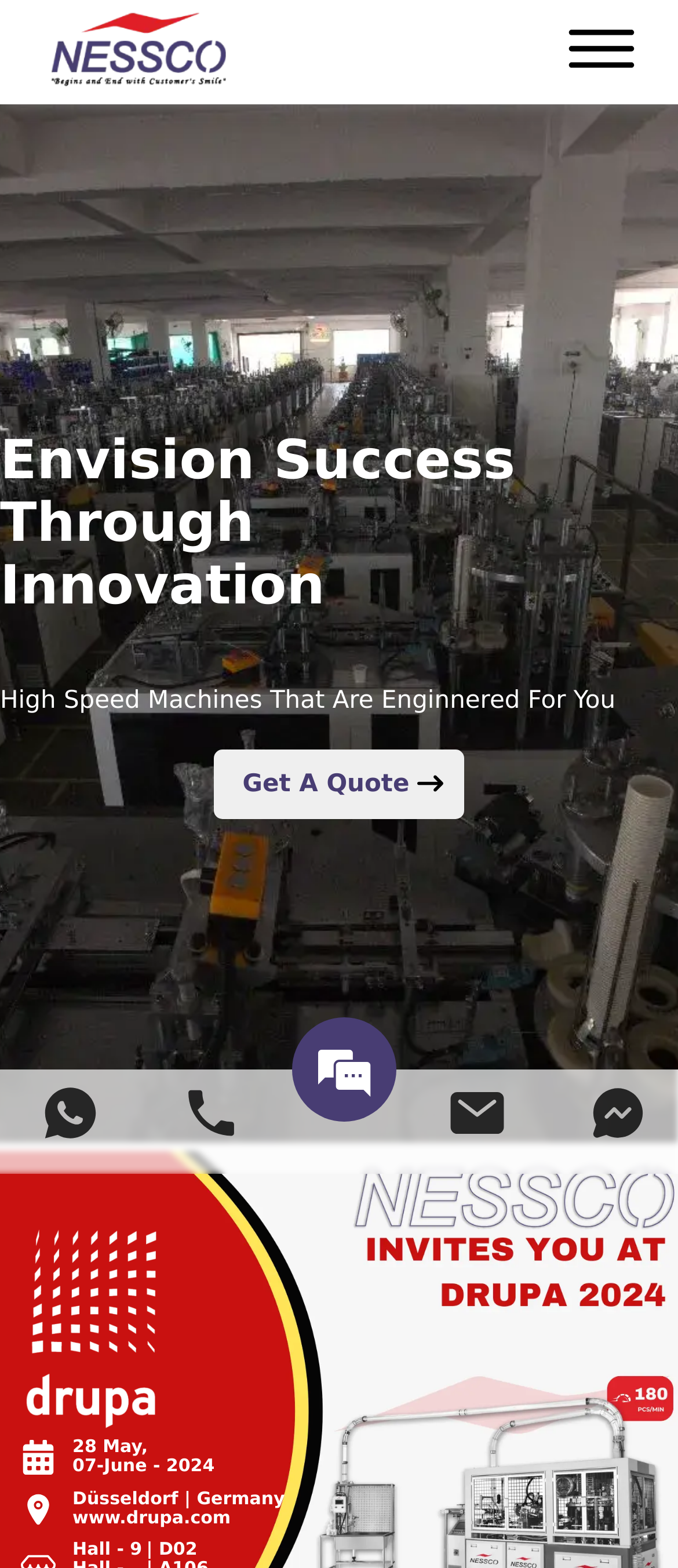Where is the Drupa event located?
Refer to the image and give a detailed response to the question.

The location of the Drupa event is Düsseldorf, Germany, which can be found in the text 'Düsseldorf | Germany' at the bottom of the webpage, with the bounding box coordinates [0.107, 0.95, 0.42, 0.962].